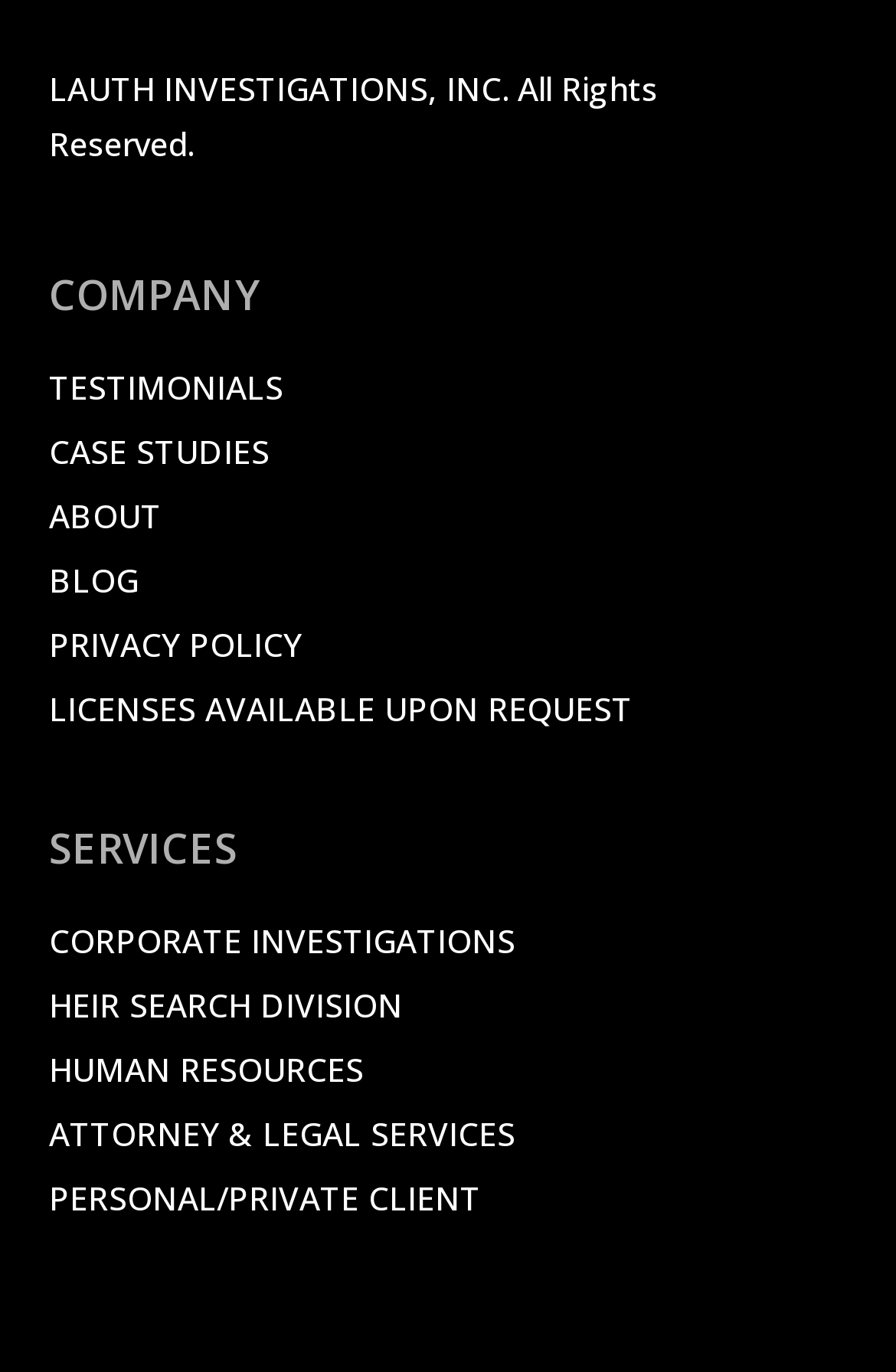Pinpoint the bounding box coordinates of the element you need to click to execute the following instruction: "visit the blog". The bounding box should be represented by four float numbers between 0 and 1, in the format [left, top, right, bottom].

[0.055, 0.406, 0.155, 0.438]